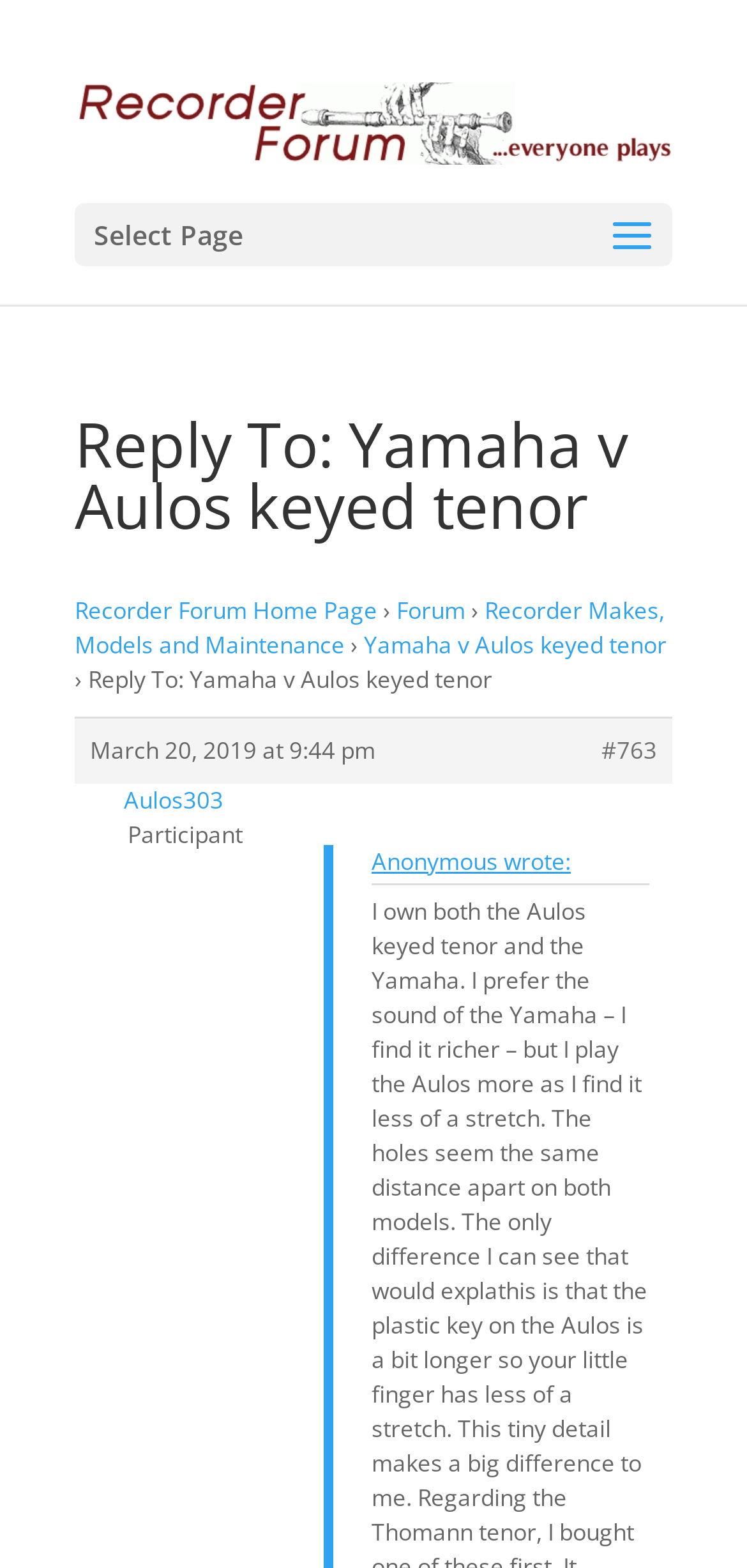When was the latest reply posted?
Refer to the image and give a detailed response to the question.

The latest reply was posted on 'March 20, 2019 at 9:44 pm' which is indicated by the static text element with the same text below the author's name.